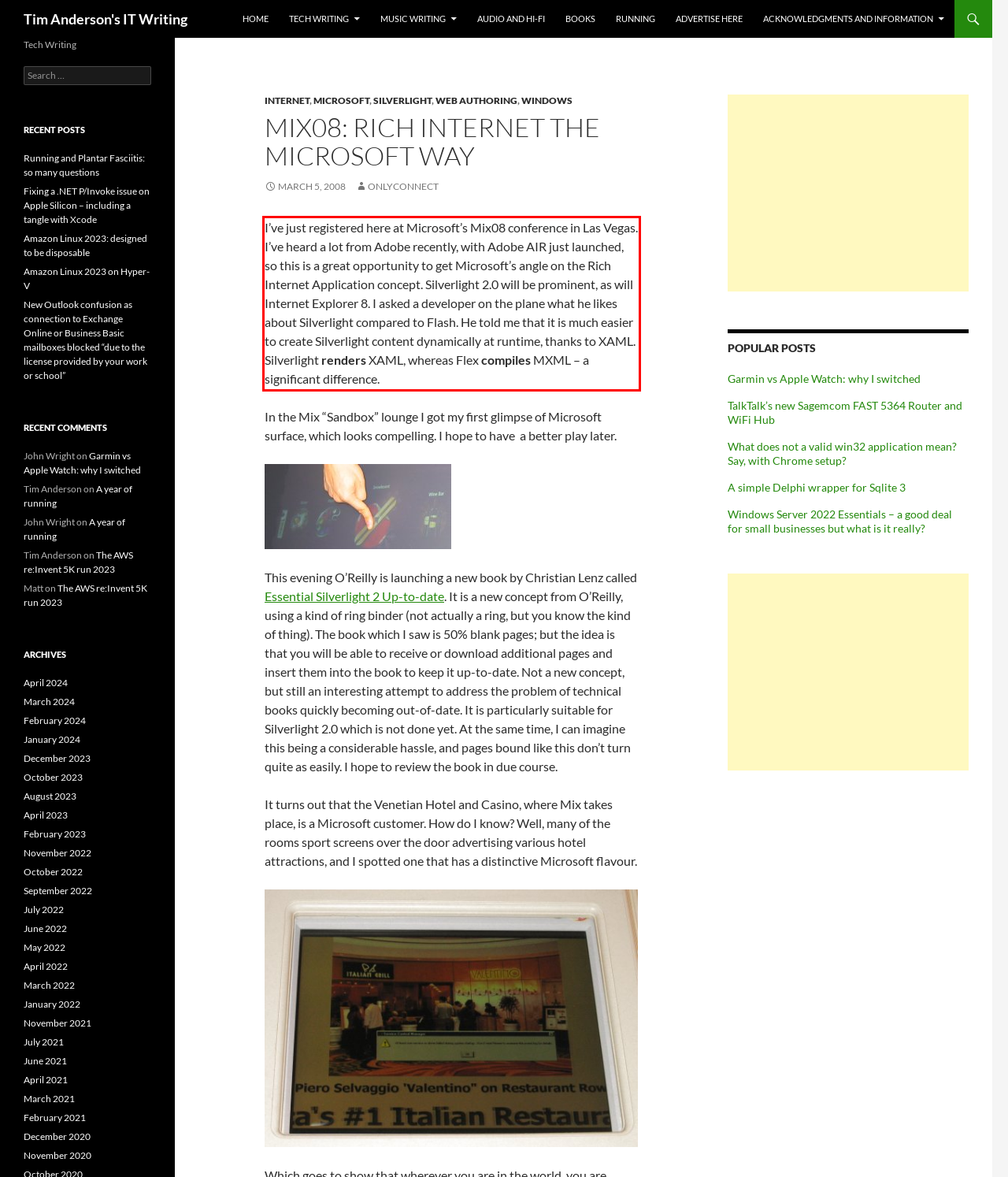Given a screenshot of a webpage with a red bounding box, extract the text content from the UI element inside the red bounding box.

I’ve just registered here at Microsoft’s Mix08 conference in Las Vegas. I’ve heard a lot from Adobe recently, with Adobe AIR just launched, so this is a great opportunity to get Microsoft’s angle on the Rich Internet Application concept. Silverlight 2.0 will be prominent, as will Internet Explorer 8. I asked a developer on the plane what he likes about Silverlight compared to Flash. He told me that it is much easier to create Silverlight content dynamically at runtime, thanks to XAML. Silverlight renders XAML, whereas Flex compiles MXML – a significant difference.